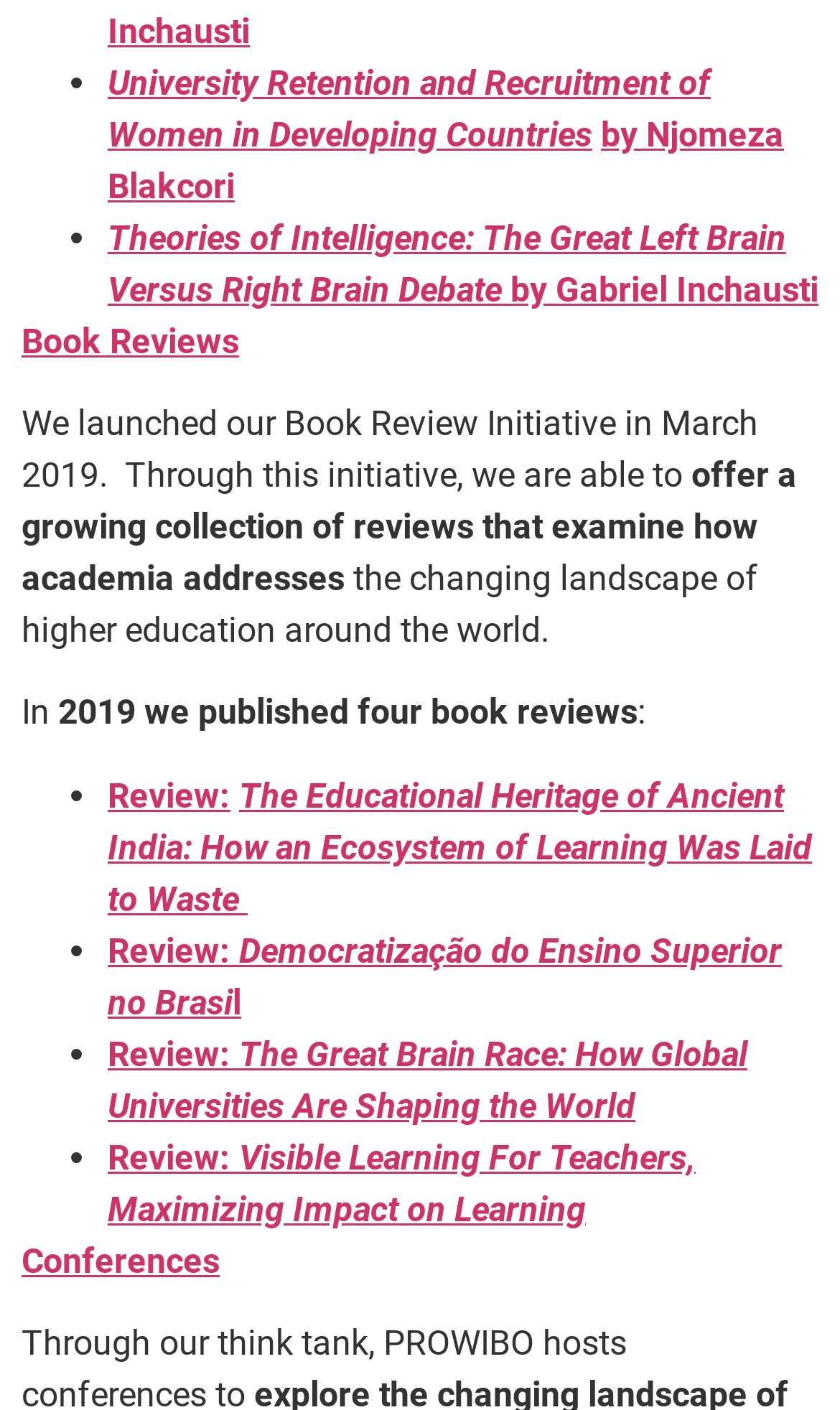How many book reviews were published in 2019?
Refer to the image and answer the question using a single word or phrase.

four